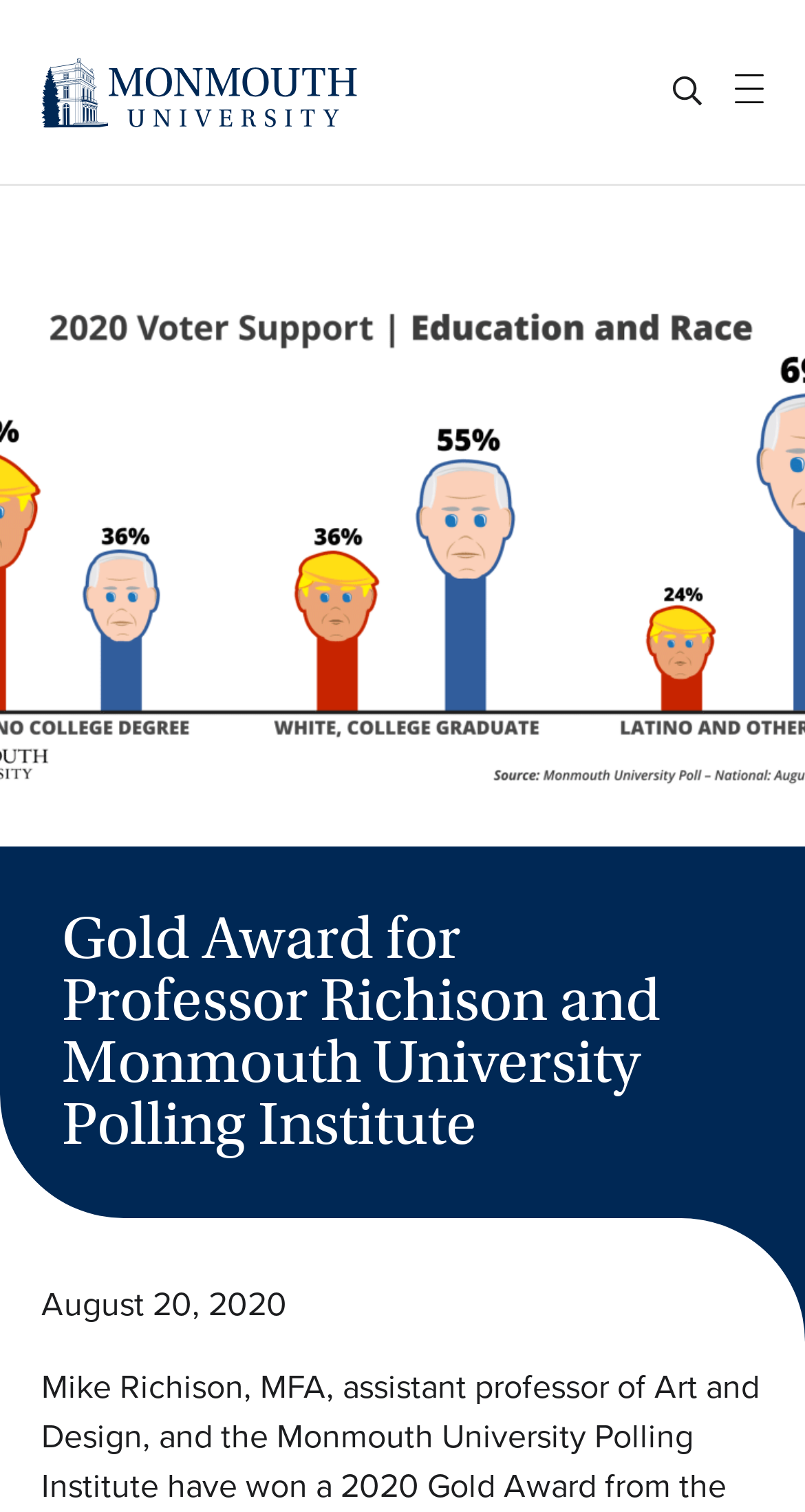What is the institute associated with the award?
Using the image as a reference, give an elaborate response to the question.

I found the institute name by reading the main heading of the webpage, which mentions 'Monmouth University Polling Institute'.